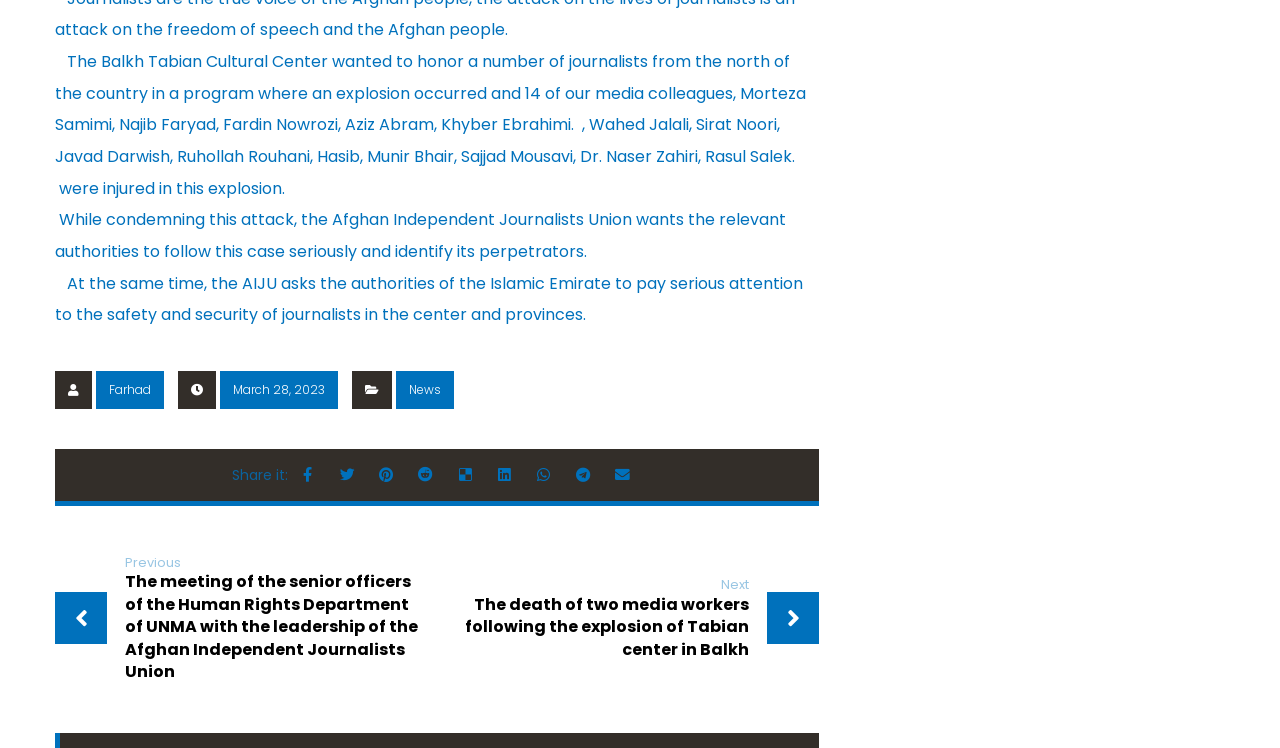What is the date of the latest news?
Analyze the image and provide a thorough answer to the question.

I found the date of the latest news by looking at the link with the text 'March 28, 2023' and its corresponding bounding box coordinates. This date is likely to be the date of the latest news.